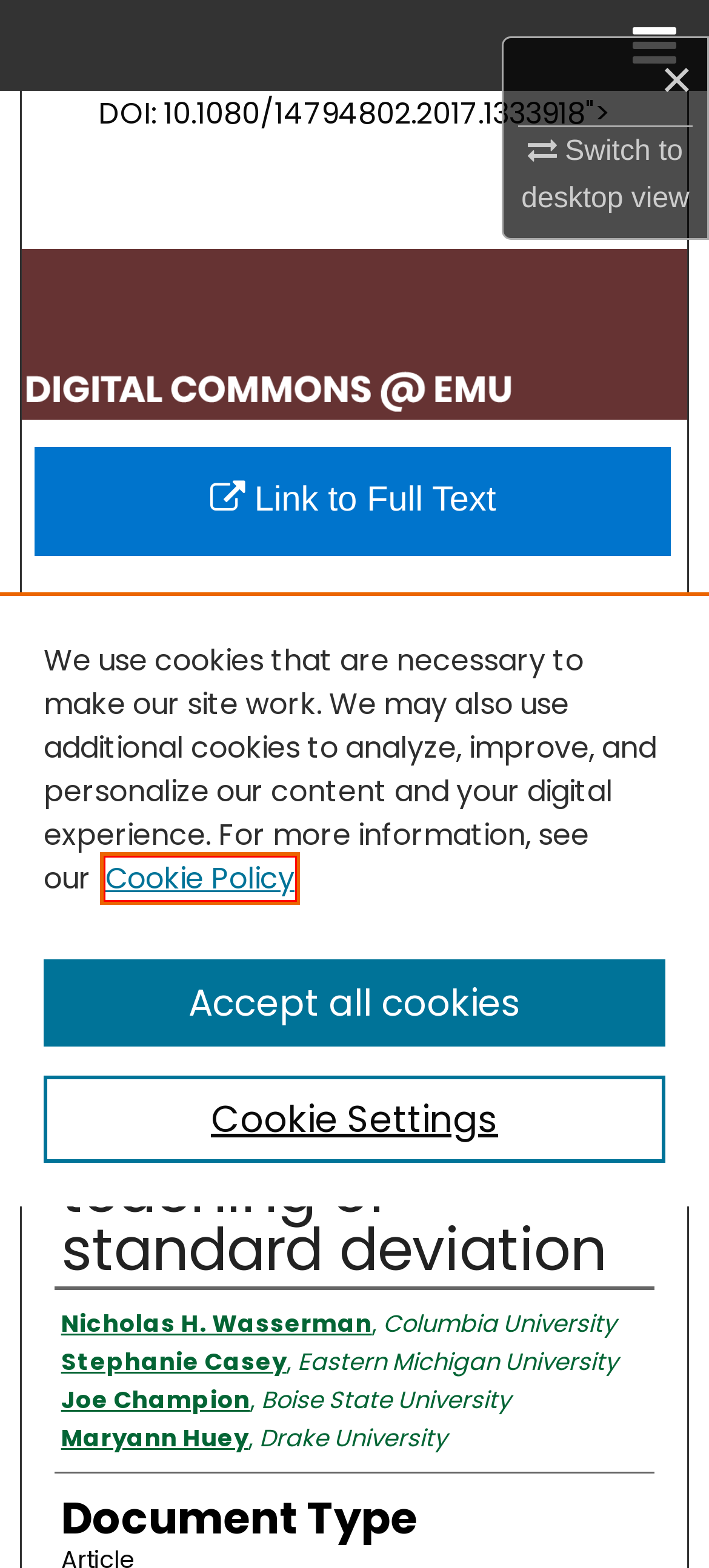Examine the screenshot of the webpage, which includes a red bounding box around an element. Choose the best matching webpage description for the page that will be displayed after clicking the element inside the red bounding box. Here are the candidates:
A. About Institutional Repositories | DigitalCommons@EMU
B. Digital Commons Network | Free full-text scholarly articles
C. Faculty Scholarship 2017 | Faculty Scholarship | Eastern Michigan University
D. Faculty Scholarship | Eastern Michigan University Research | DigitalCommons@EMU
E. Browse by Research Unit, Center, or Department | DigitalCommons@EMU
F. DigitalCommons@EMU
G. Cookie Notice | Elsevier Legal
H. Search

G